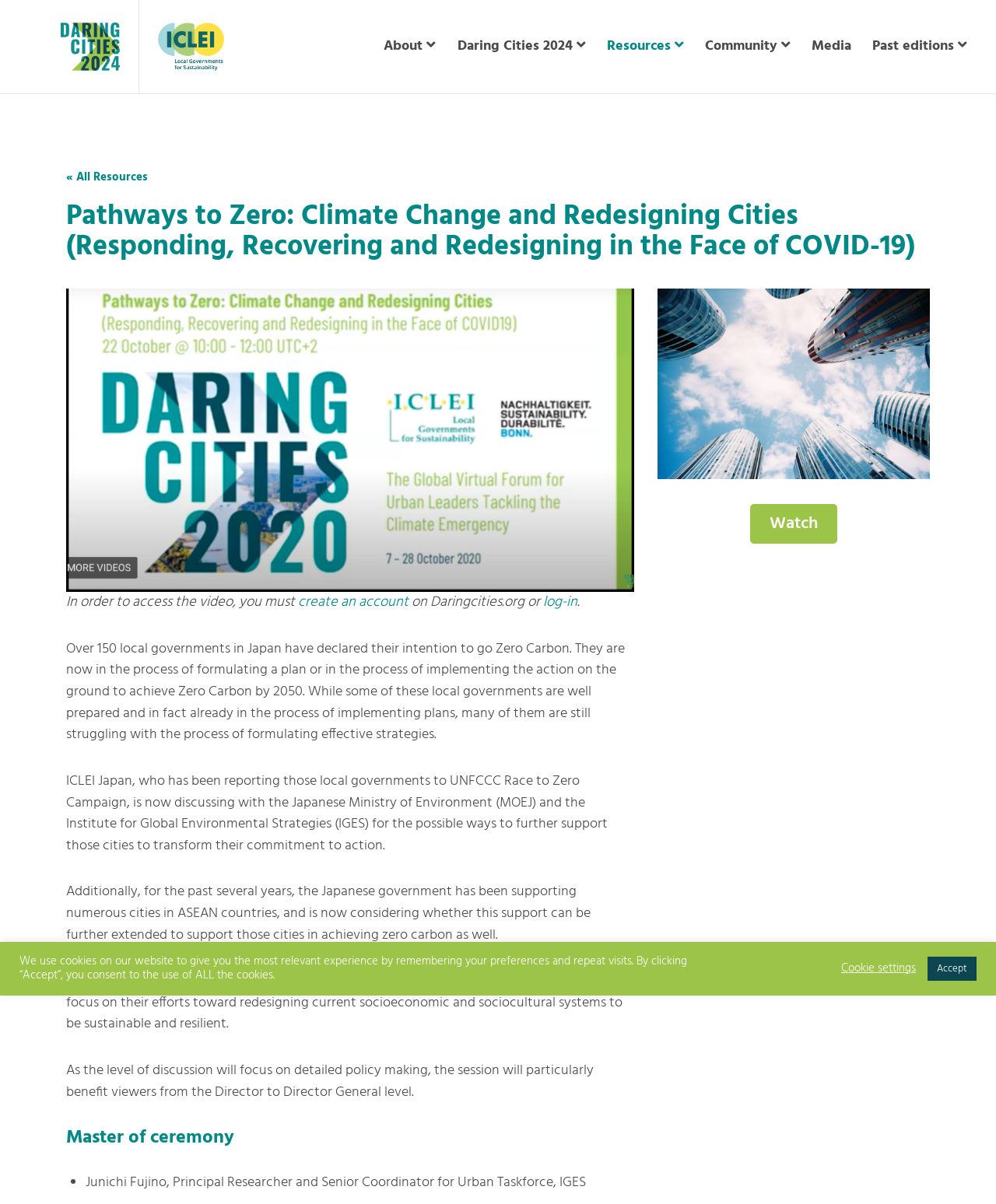Locate the bounding box coordinates of the clickable region necessary to complete the following instruction: "Go to About page". Provide the coordinates in the format of four float numbers between 0 and 1, i.e., [left, top, right, bottom].

[0.375, 0.025, 0.448, 0.053]